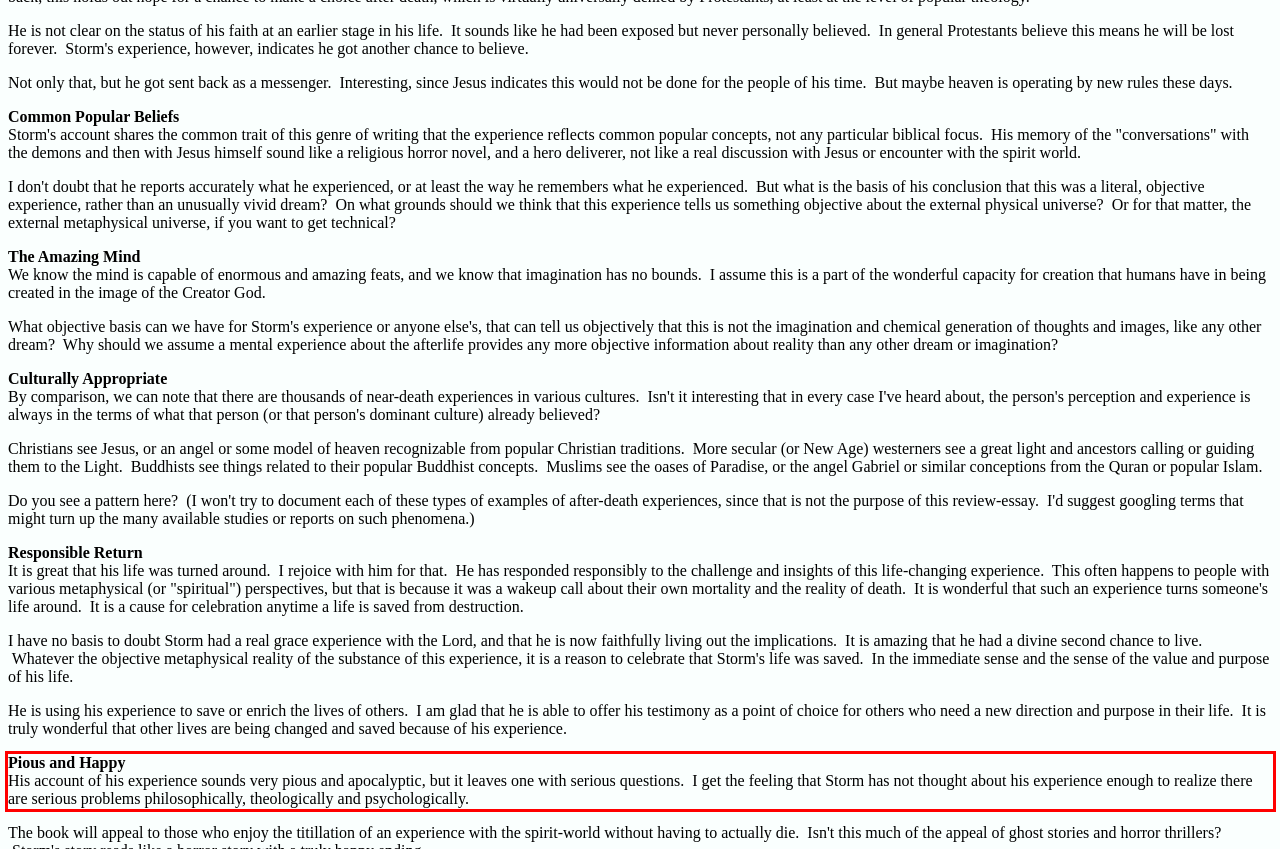You are provided with a screenshot of a webpage containing a red bounding box. Please extract the text enclosed by this red bounding box.

Pious and Happy His account of his experience sounds very pious and apocalyptic, but it leaves one with serious questions. I get the feeling that Storm has not thought about his experience enough to realize there are serious problems philosophically, theologically and psychologically.